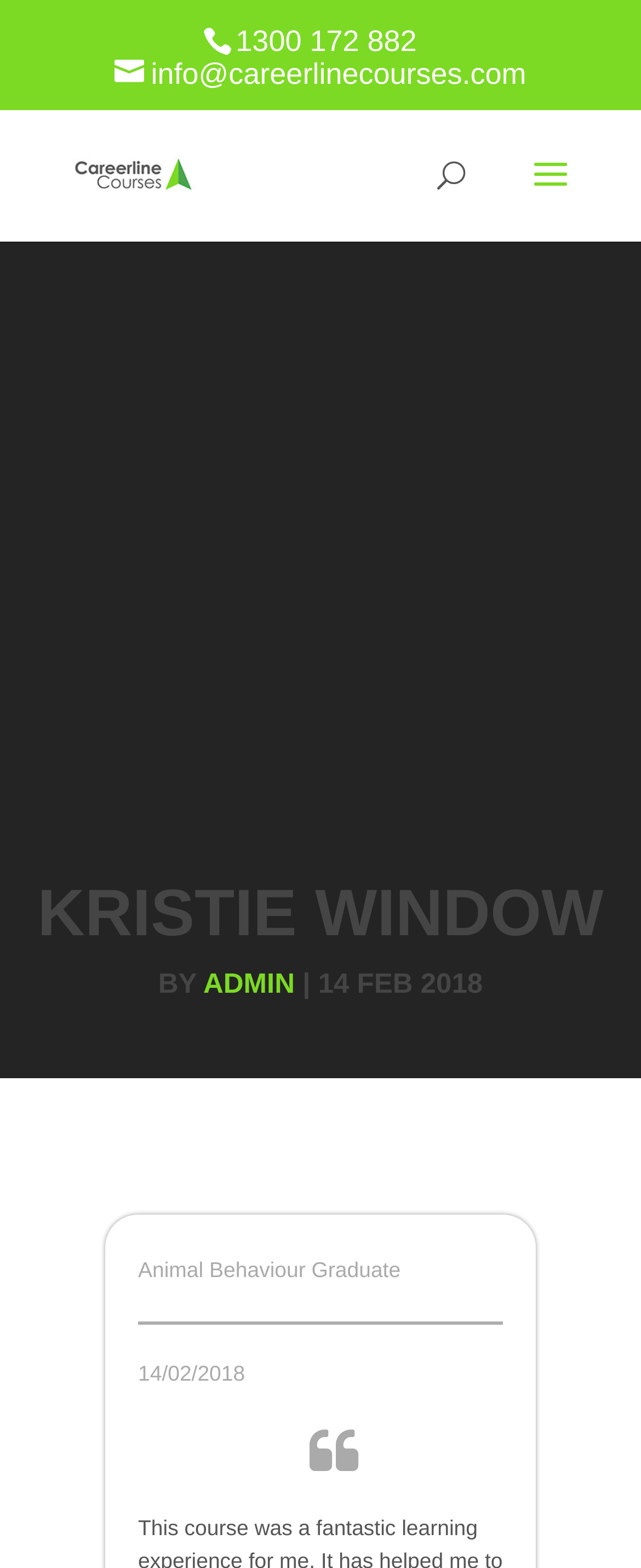What is the purpose of the search box?
Look at the webpage screenshot and answer the question with a detailed explanation.

The search box is located in the top section of the webpage, and it has a label 'Search for:' which suggests that it is used to search for courses or related content on the website.